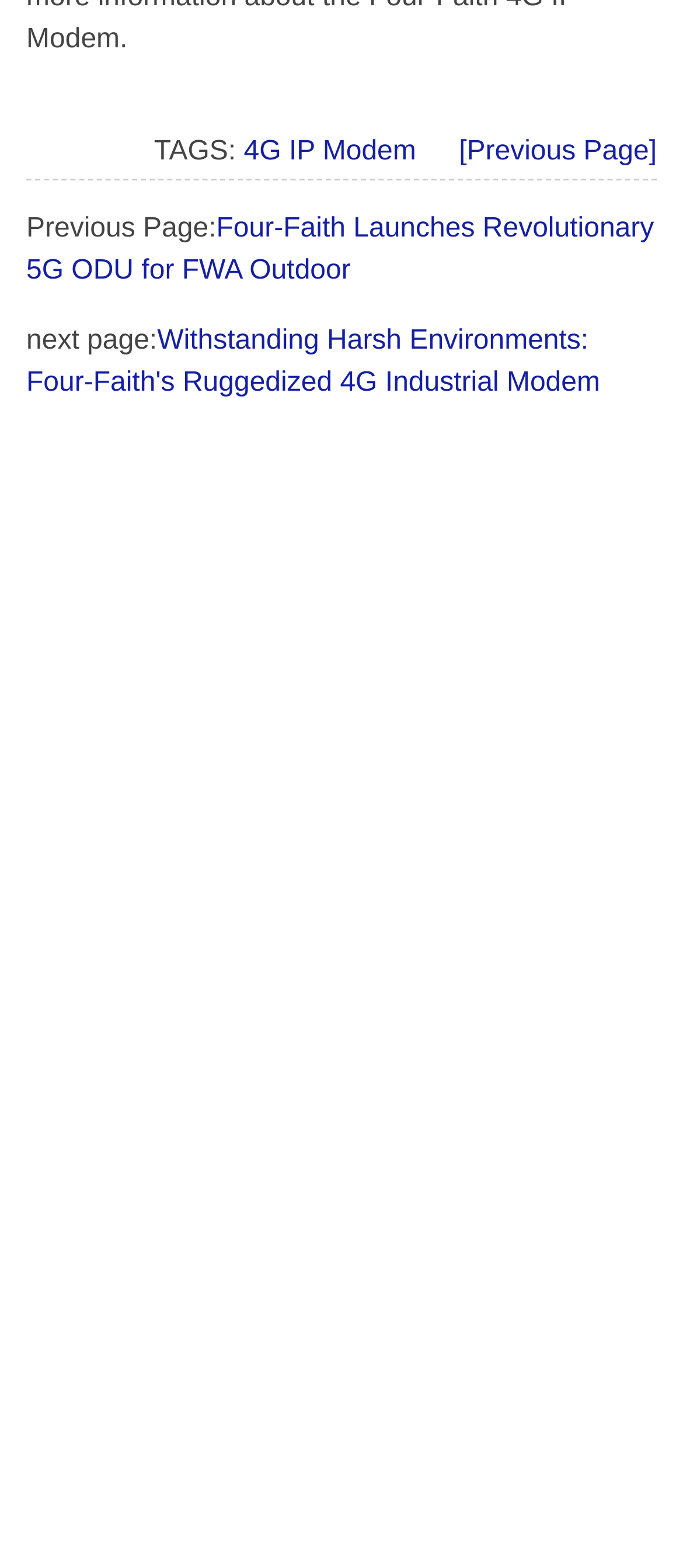Provide the bounding box coordinates of the UI element this sentence describes: "4G IP Modem".

[0.357, 0.087, 0.609, 0.106]